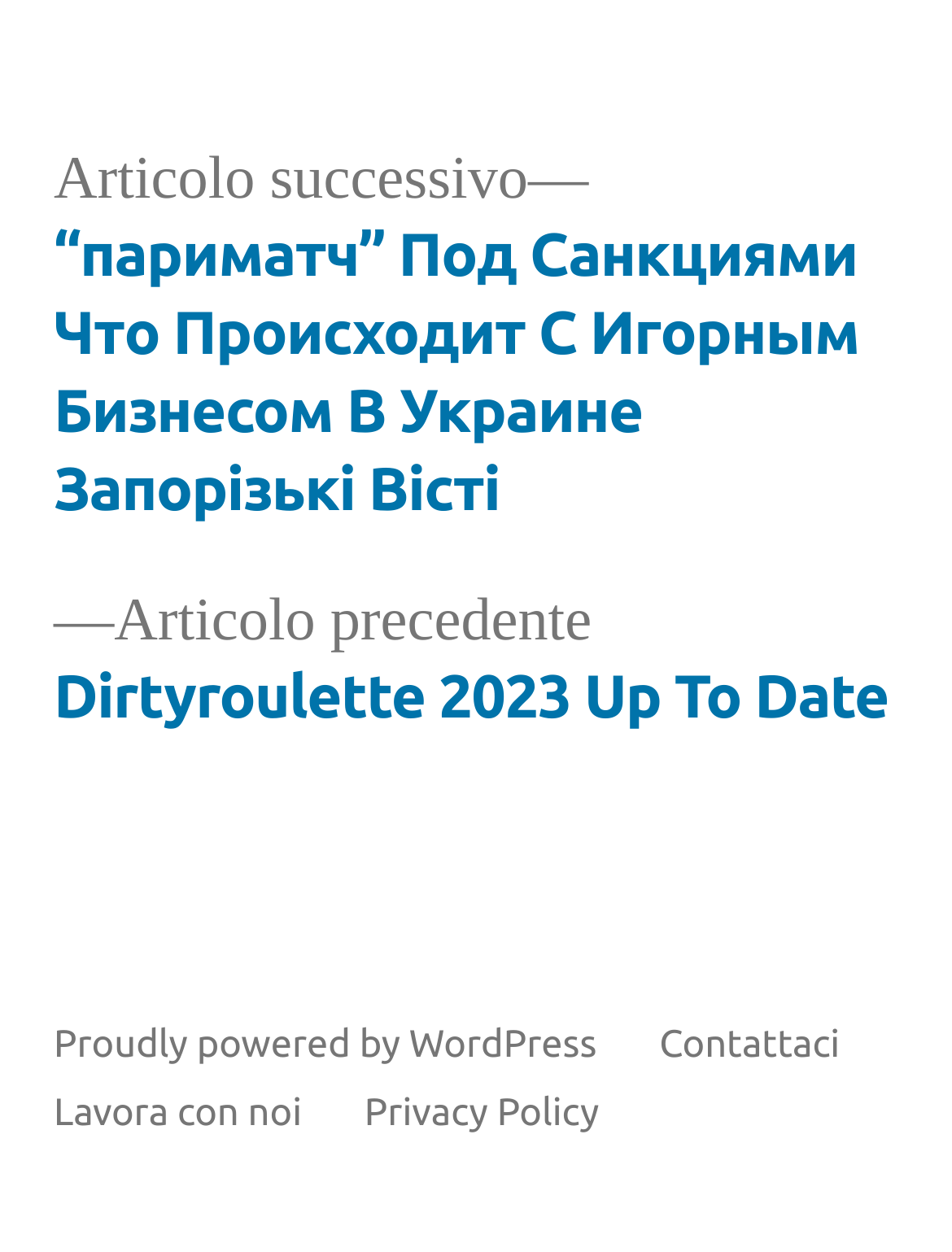Based on the image, provide a detailed and complete answer to the question: 
What is the label of the second link in the 'Menu nel footer' navigation menu?

The second link in the 'Menu nel footer' navigation menu has the label 'Lavora con noi'.